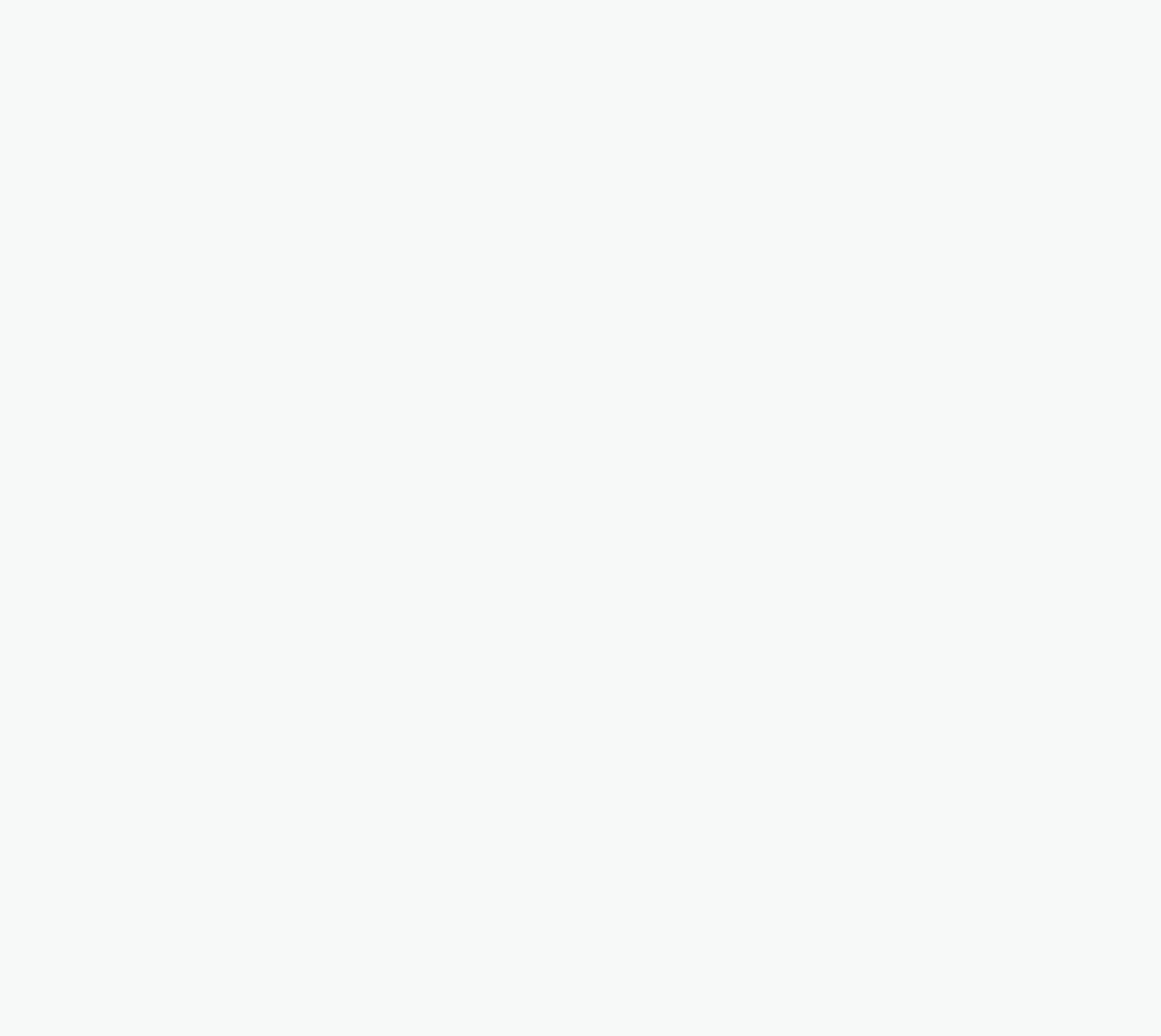Refer to the image and provide an in-depth answer to the question:
How many breed clubs are listed?

There are 9 links listed under the 'Breed Clubs' heading, each representing a different breed club, such as The Beagle Association, The Beagle Club, and so on.